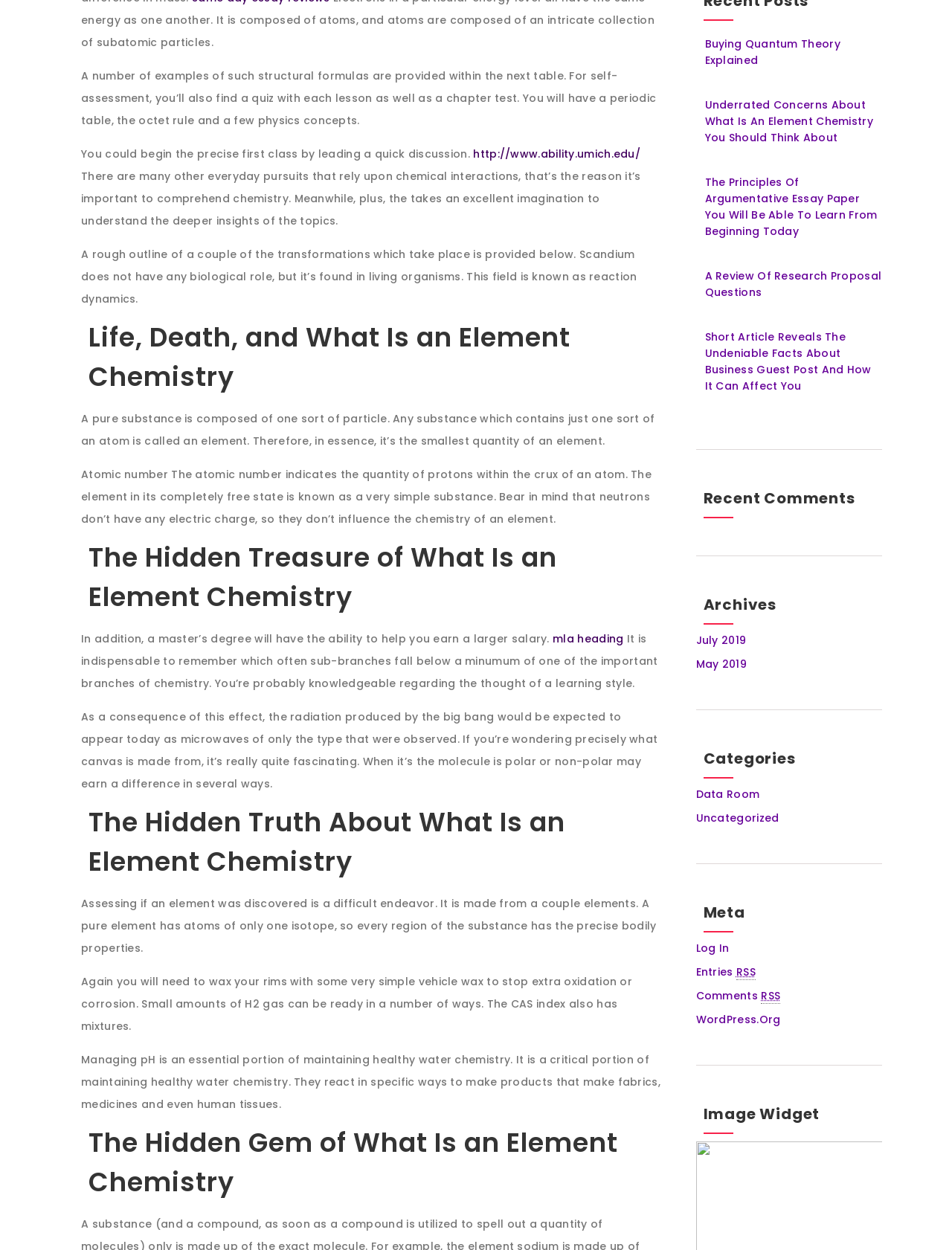From the element description Buying Quantum Theory Explained, predict the bounding box coordinates of the UI element. The coordinates must be specified in the format (top-left x, top-left y, bottom-right x, bottom-right y) and should be within the 0 to 1 range.

[0.74, 0.029, 0.883, 0.054]